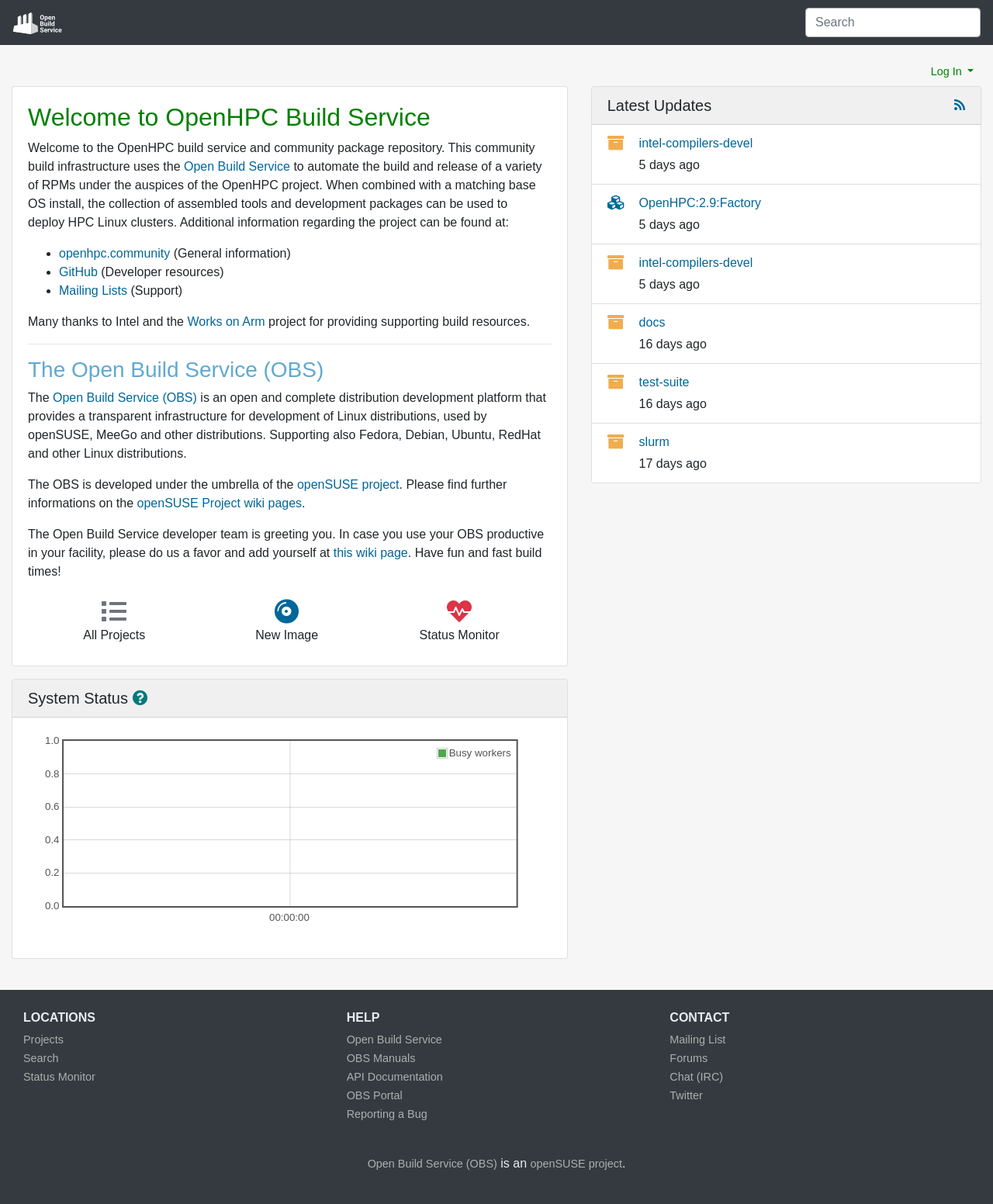Determine the coordinates of the bounding box that should be clicked to complete the instruction: "Check the system status". The coordinates should be represented by four float numbers between 0 and 1: [left, top, right, bottom].

[0.012, 0.565, 0.571, 0.596]